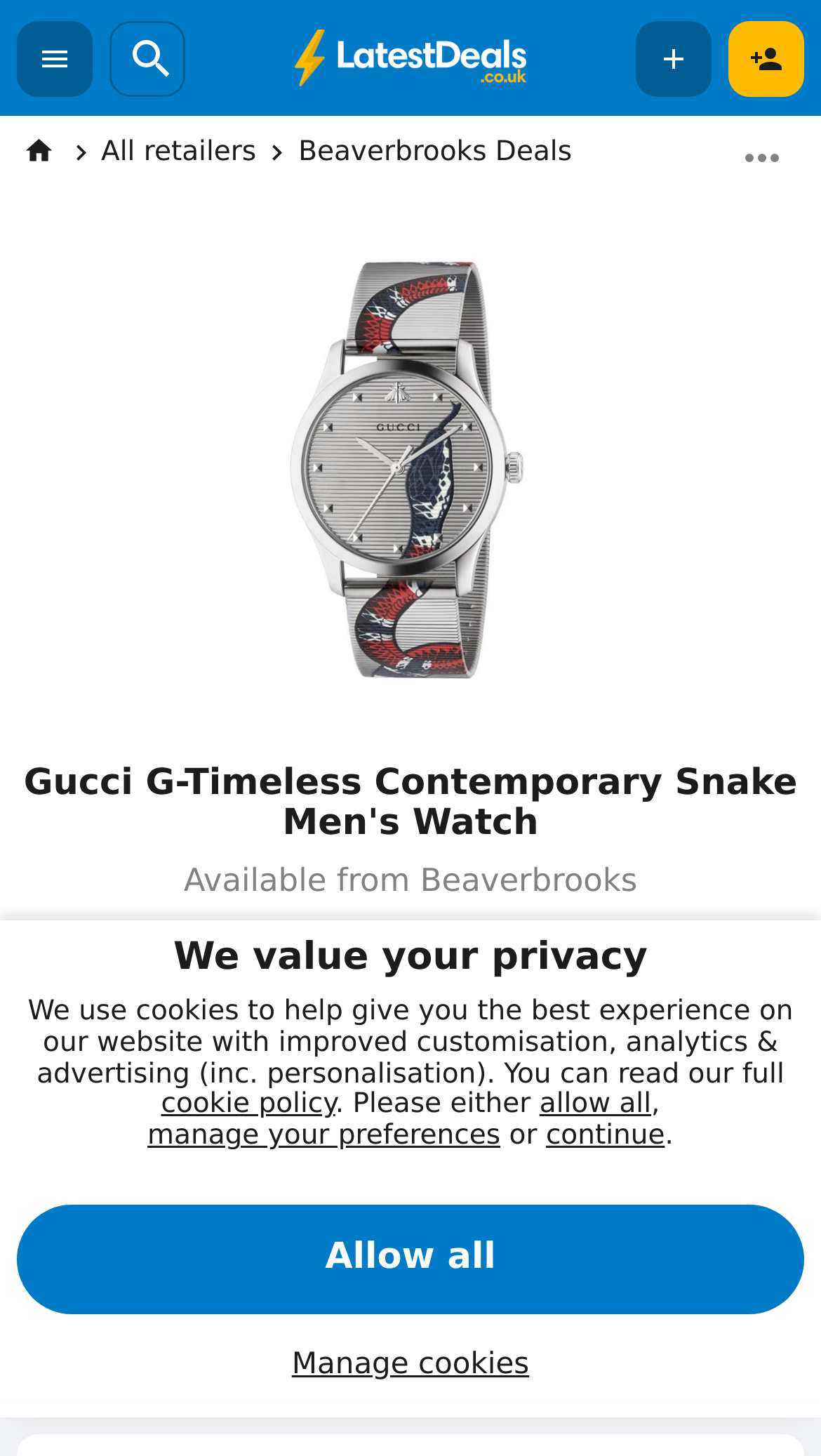Please identify the bounding box coordinates of the area that needs to be clicked to follow this instruction: "Search for deals".

[0.133, 0.014, 0.226, 0.066]